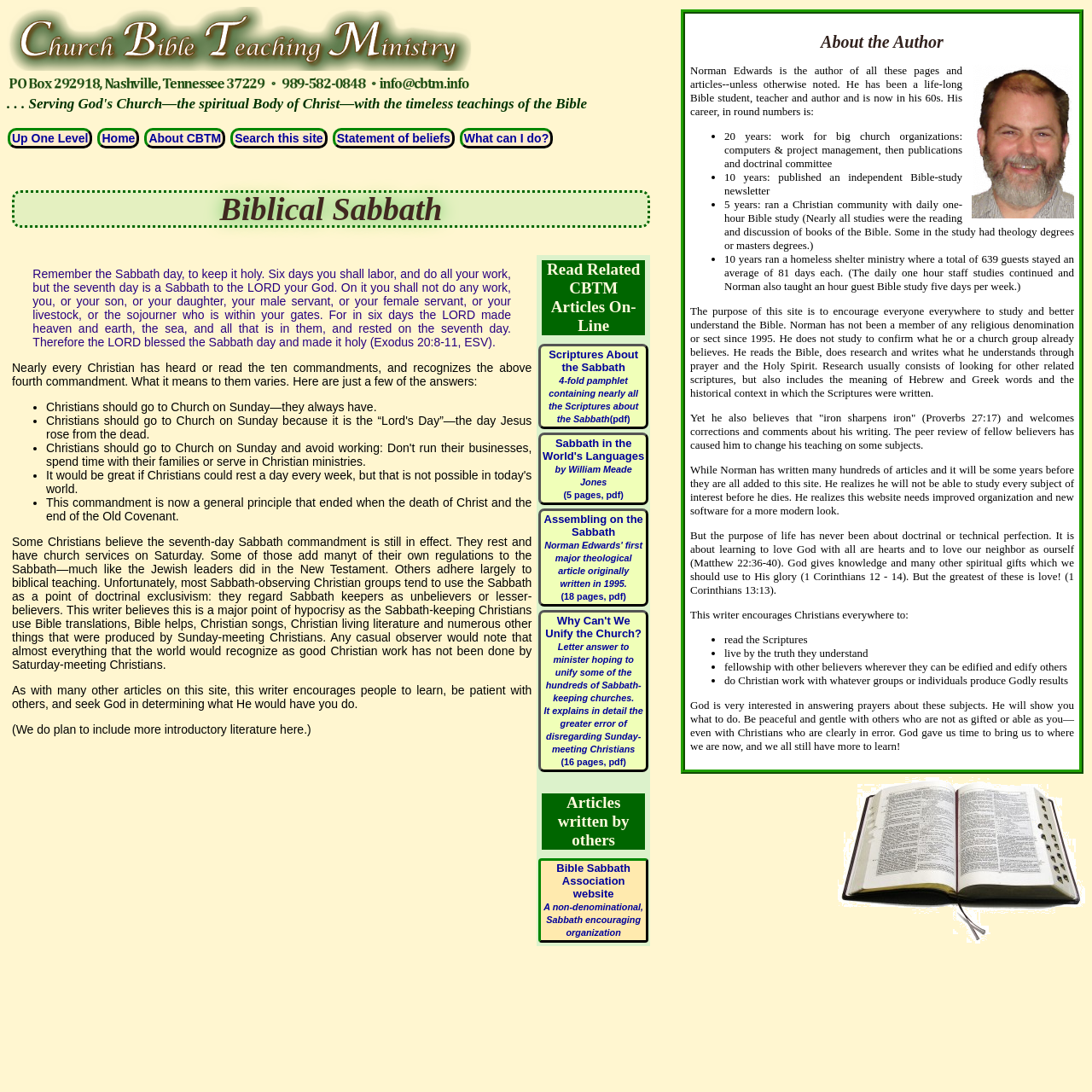Locate the bounding box coordinates of the element I should click to achieve the following instruction: "Check the 'TV Review' category".

None